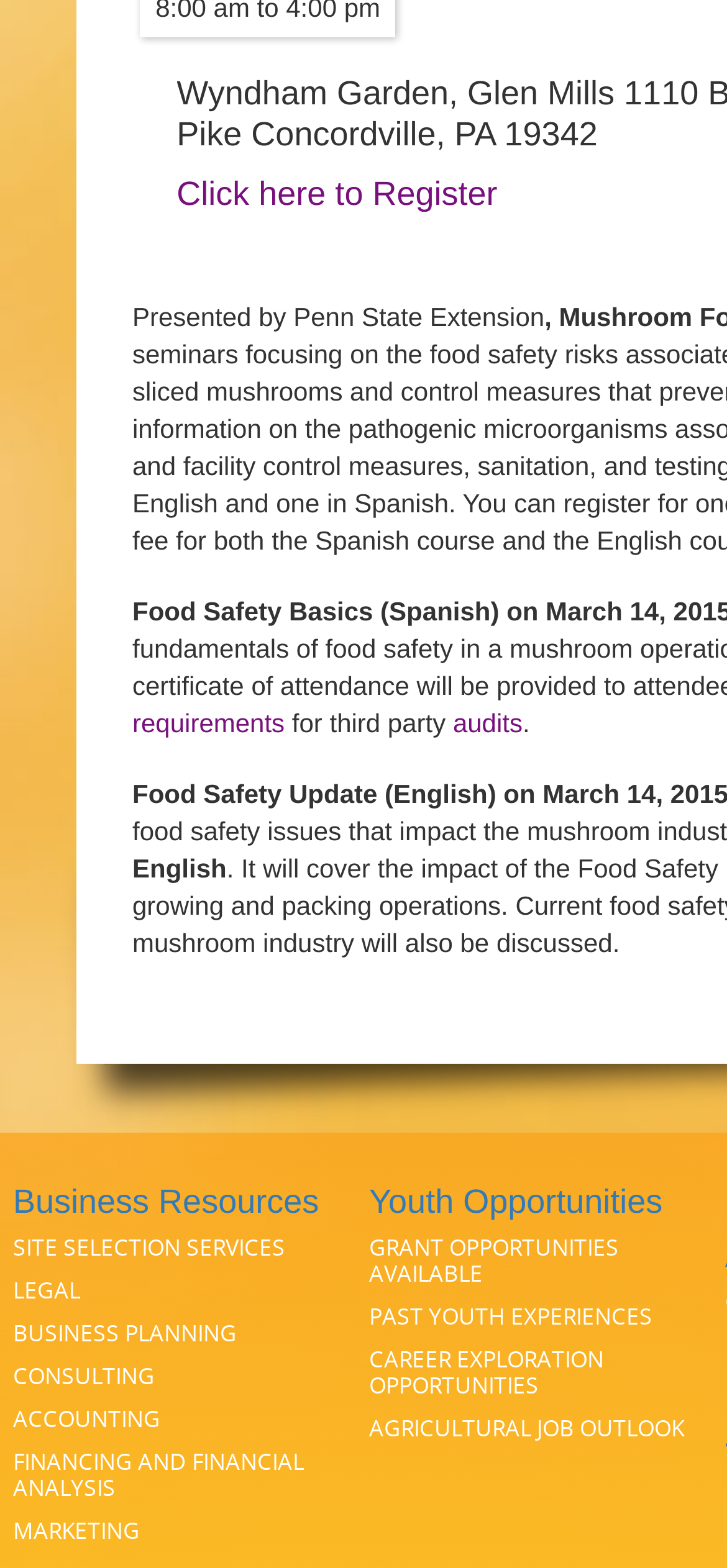Using the format (top-left x, top-left y, bottom-right x, bottom-right y), provide the bounding box coordinates for the described UI element. All values should be floating point numbers between 0 and 1: Site Selection Services

[0.018, 0.787, 0.392, 0.804]